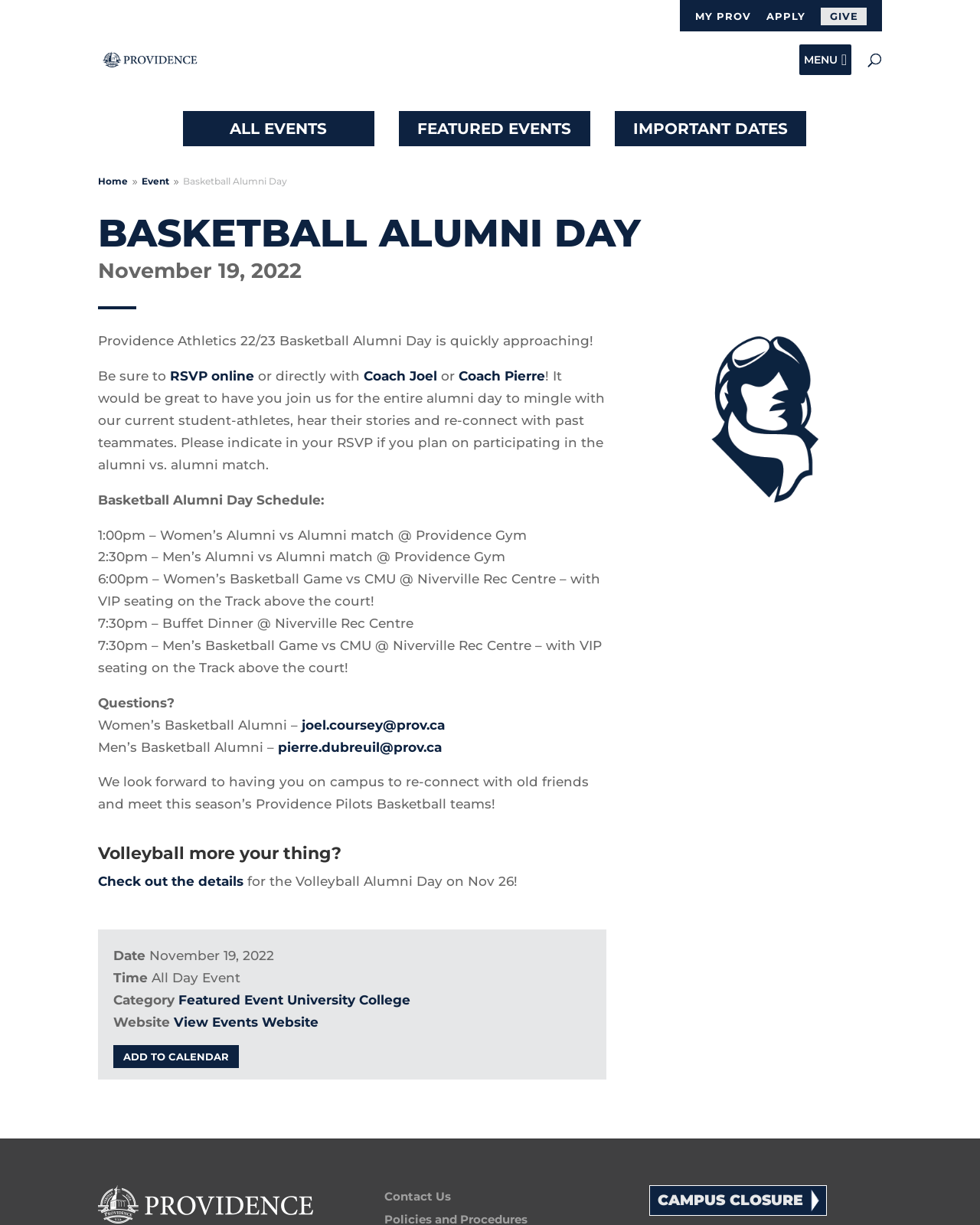Extract the bounding box of the UI element described as: "View Events Website".

[0.177, 0.828, 0.325, 0.841]